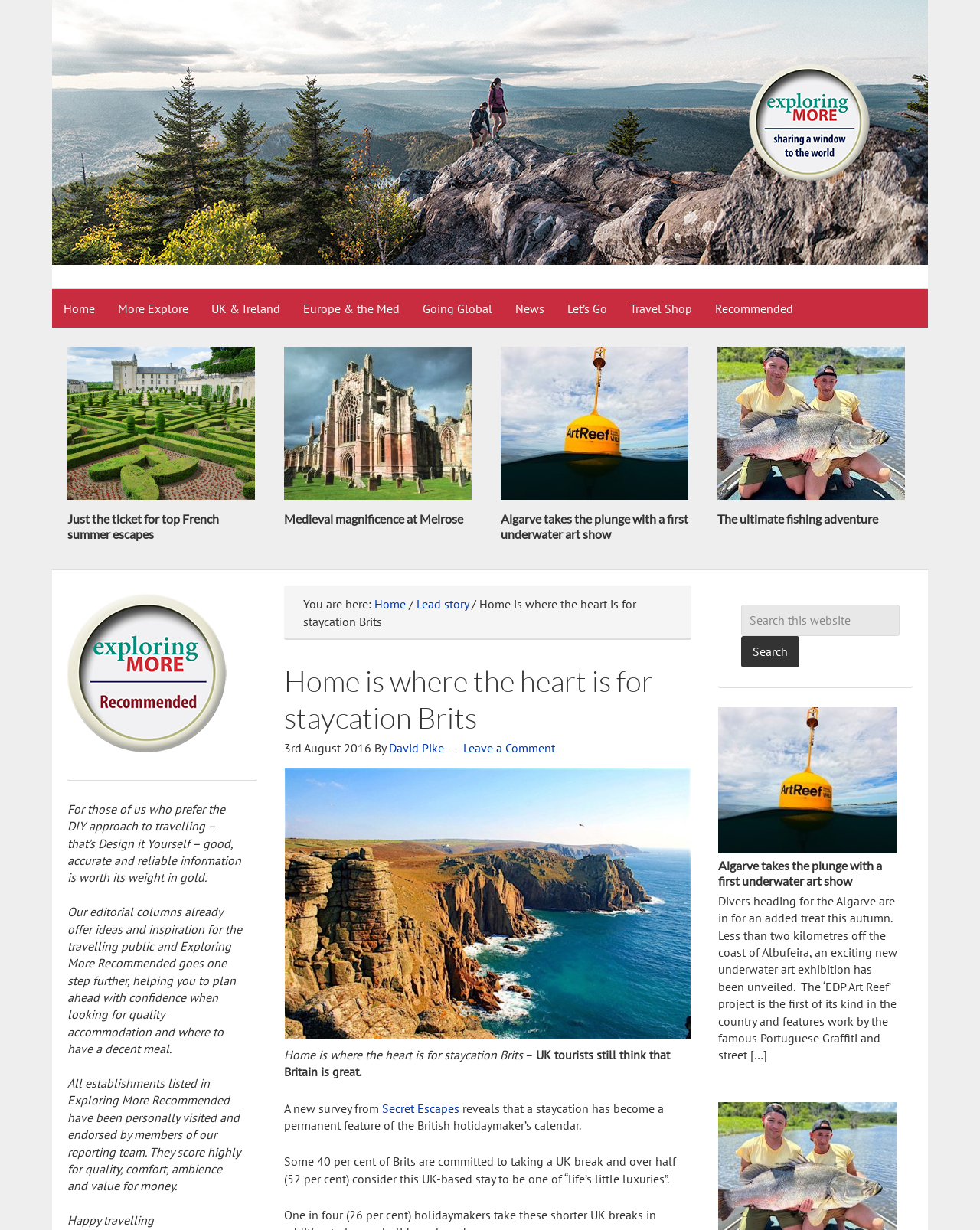Locate the bounding box coordinates of the element you need to click to accomplish the task described by this instruction: "Click on the 'Home' link".

[0.053, 0.235, 0.109, 0.266]